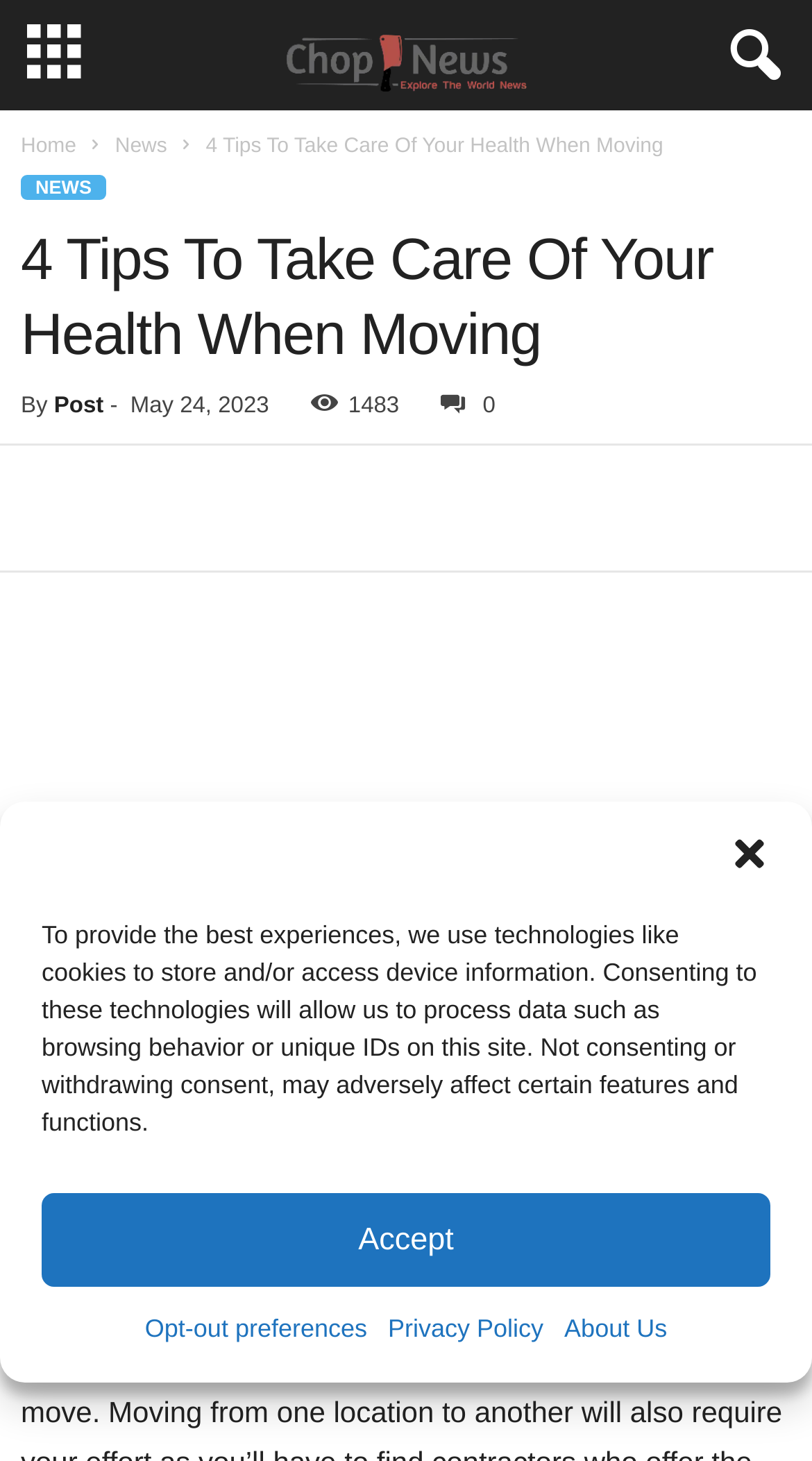Based on the element description 0, identify the bounding box of the UI element in the given webpage screenshot. The coordinates should be in the format (top-left x, top-left y, bottom-right x, bottom-right y) and must be between 0 and 1.

[0.523, 0.269, 0.61, 0.286]